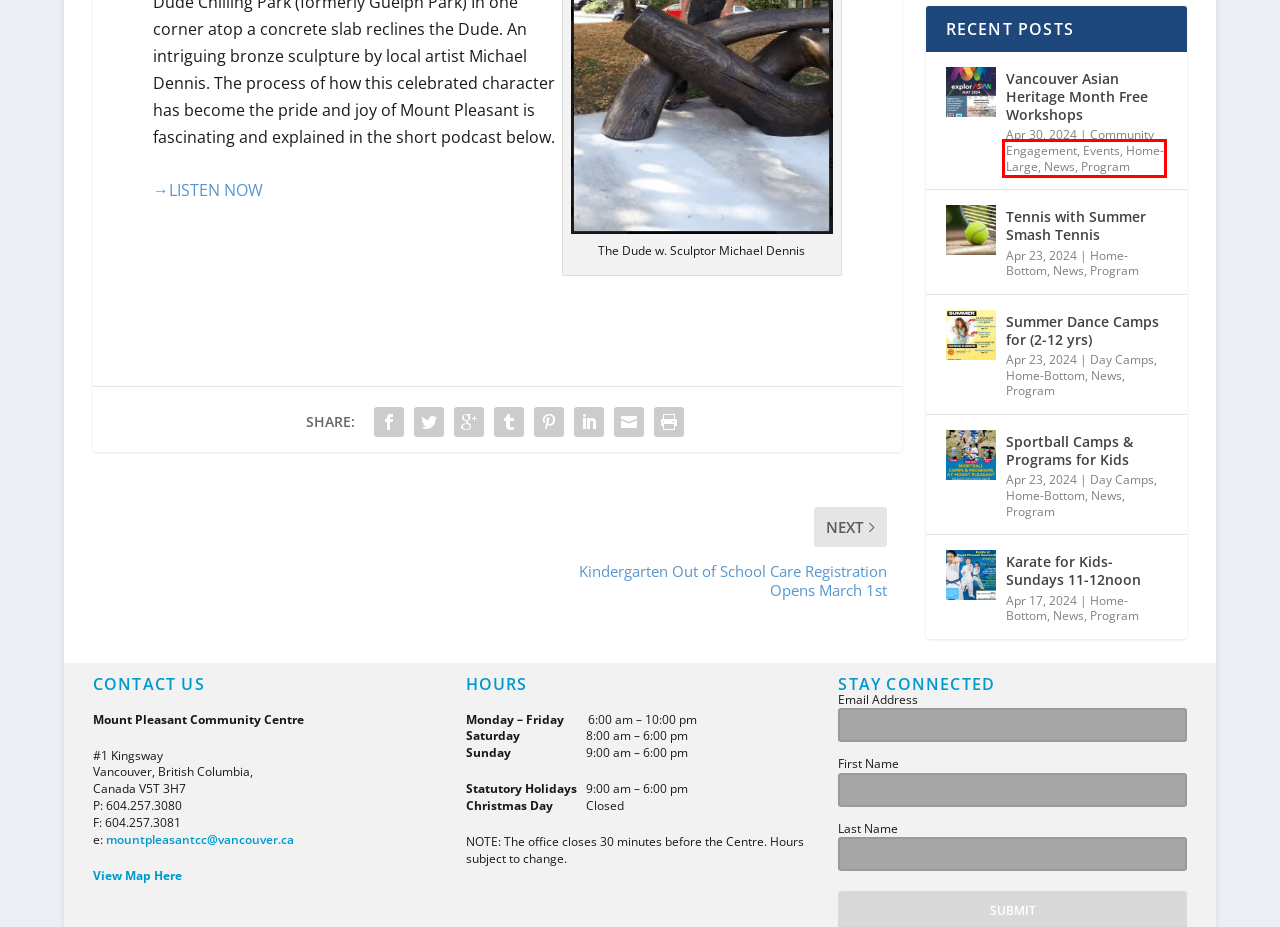Examine the screenshot of the webpage, which has a red bounding box around a UI element. Select the webpage description that best fits the new webpage after the element inside the red bounding box is clicked. Here are the choices:
A. Karate for Kids-Sundays 11-12noon • Mount Pleasant Community Association
B. Summer Dance Camps for (2-12 yrs) • Mount Pleasant Community Association
C. Vancouver Asian Heritage Month Free Workshops • Mount Pleasant Community Association
D. Sportball Camps & Programs for Kids • Mount Pleasant Community Association
E. Home-Large Archives • Mount Pleasant Community Association
F. Home-Bottom Archives • Mount Pleasant Community Association
G. Day Camps Archives • Mount Pleasant Community Association
H. Program Archives • Mount Pleasant Community Association

E